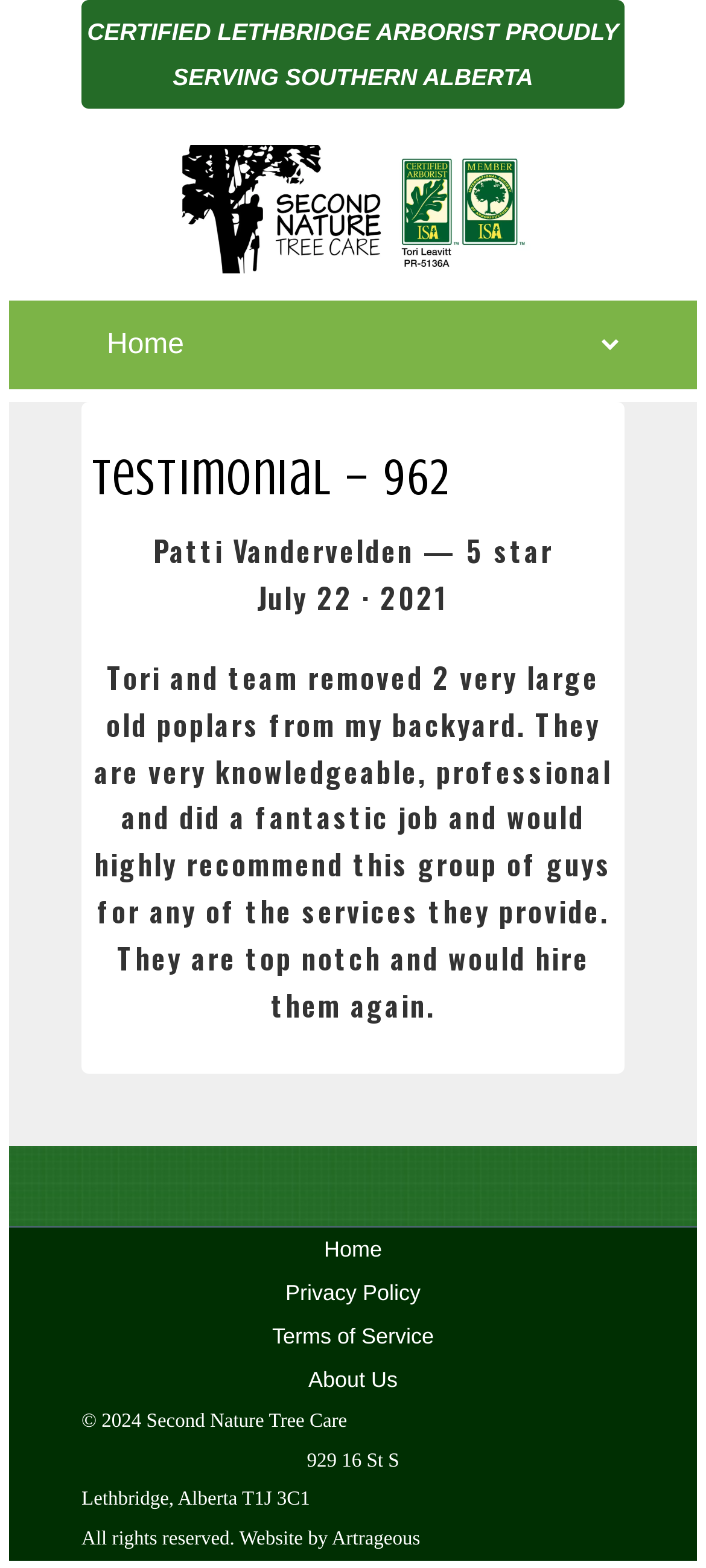Determine the bounding box coordinates for the element that should be clicked to follow this instruction: "Read the testimonials". The coordinates should be given as four float numbers between 0 and 1, in the format [left, top, right, bottom].

[0.131, 0.287, 0.869, 0.678]